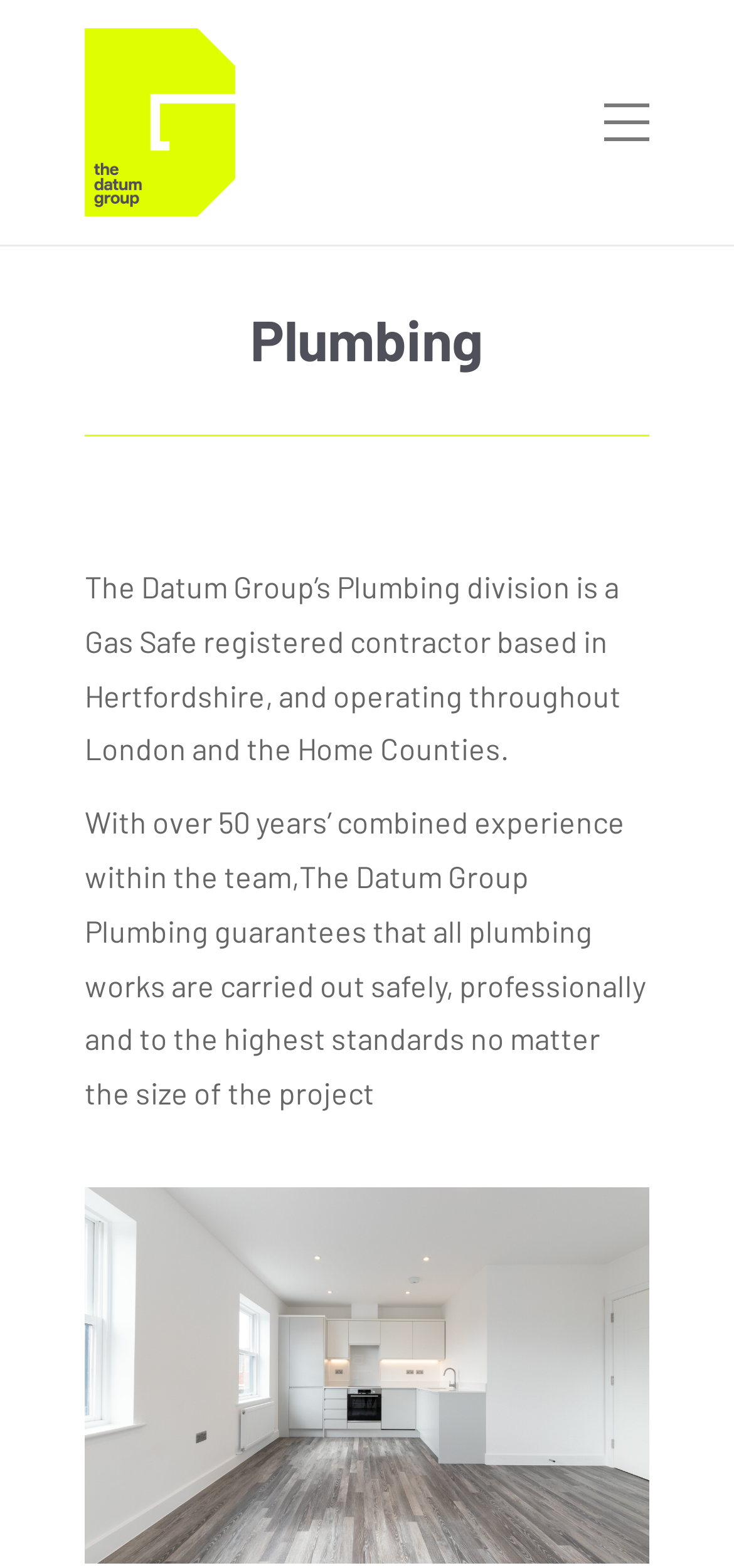Using the information in the image, give a detailed answer to the following question: What is the registration status of the company?

The registration status of the company is obtained from the StaticText element which mentions that the company is a Gas Safe registered contractor.